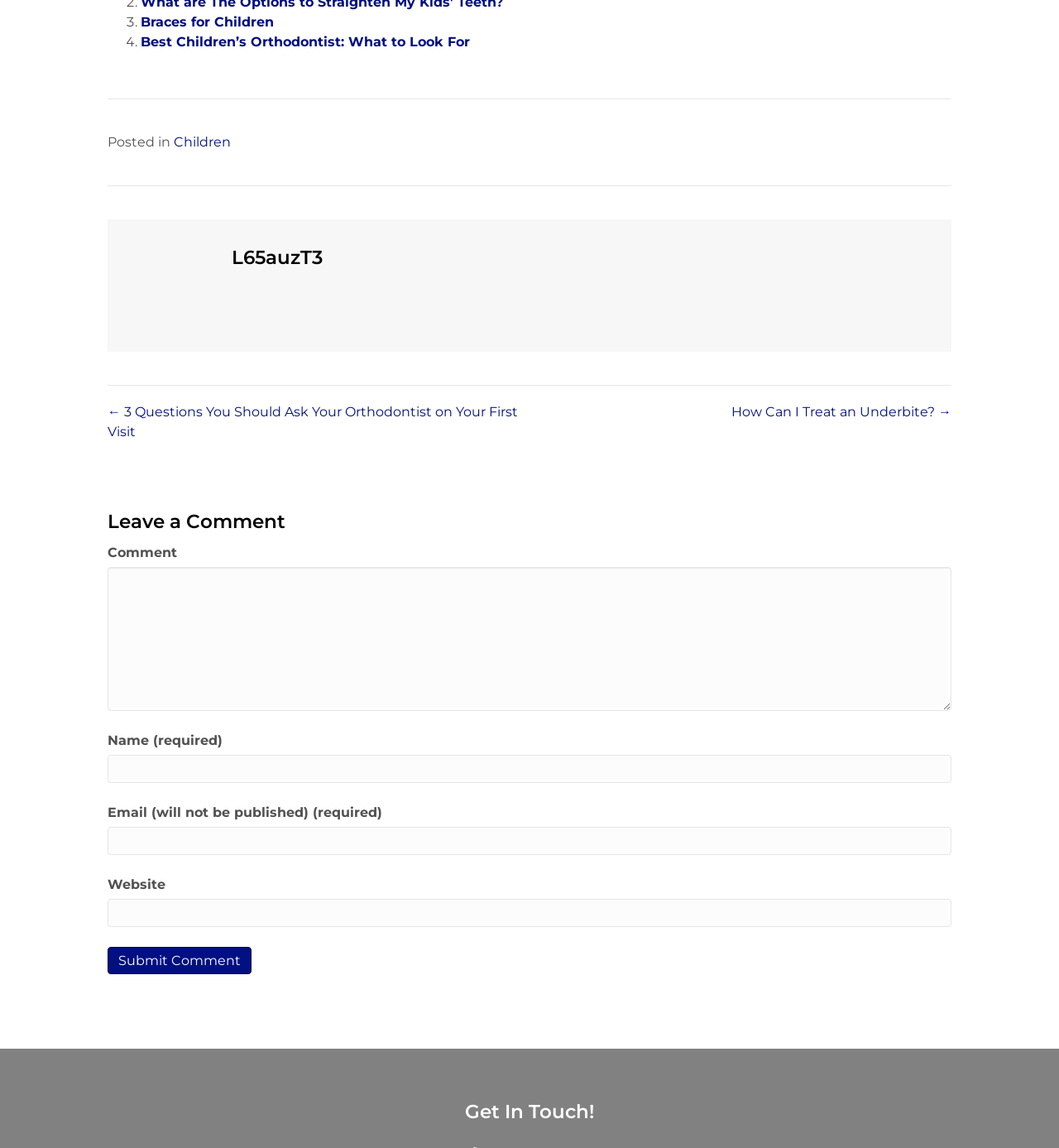Find the bounding box of the element with the following description: "parent_node: Comment name="author"". The coordinates must be four float numbers between 0 and 1, formatted as [left, top, right, bottom].

[0.102, 0.658, 0.898, 0.682]